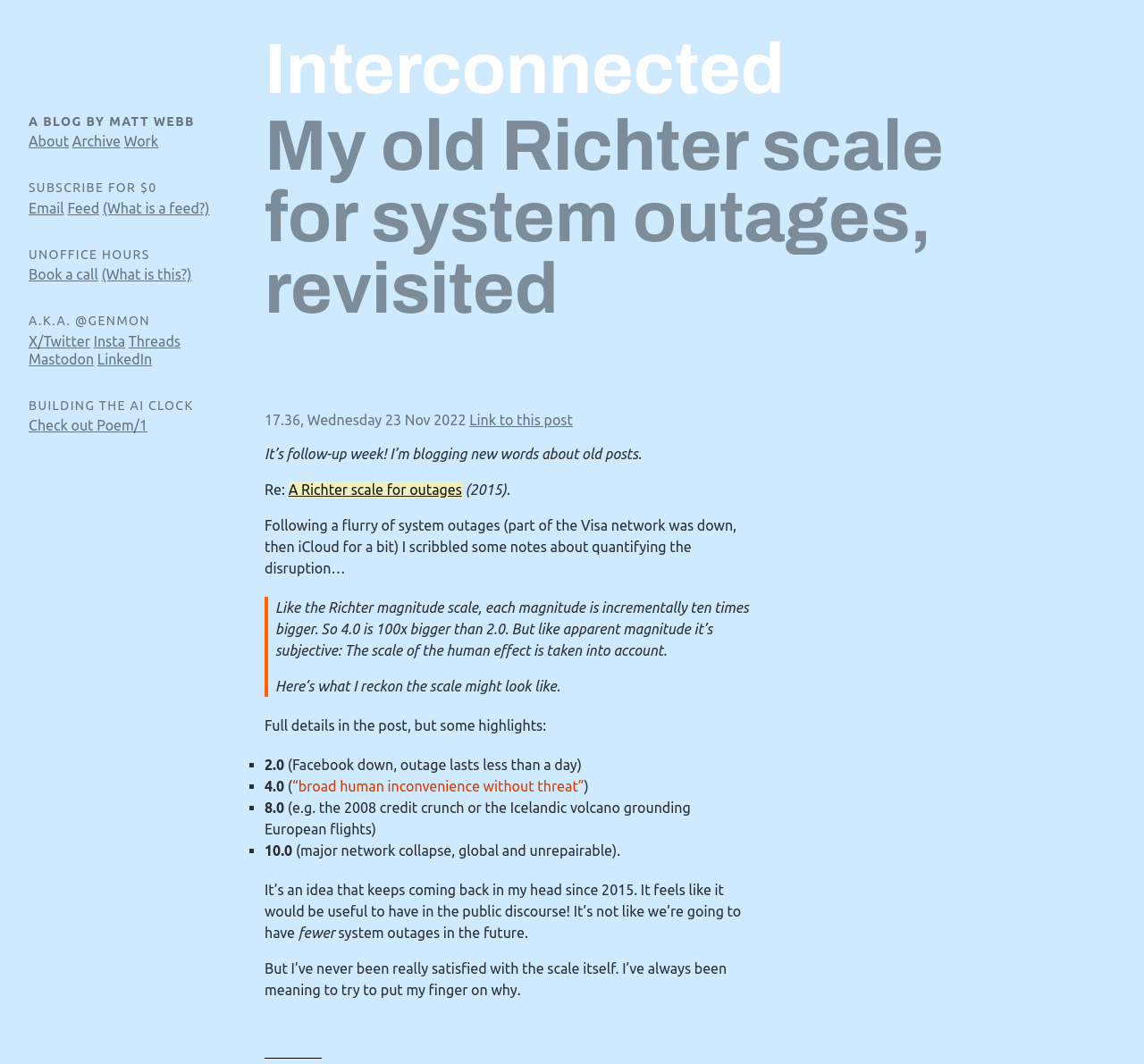Determine the bounding box coordinates of the clickable area required to perform the following instruction: "Learn more about Sisense". The coordinates should be represented as four float numbers between 0 and 1: [left, top, right, bottom].

None